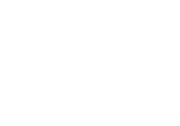Convey a detailed narrative of what is depicted in the image.

The image features a logo representing ALEA Assisted Living Education Academy, LLC. This organization specializes in providing training and services related to assisted living, with a focus on compliance, safety, and caregiver support. The logo symbolizes their commitment to educating individuals in areas such as CBRF instructor training, dementia-specific training, and the development of personalized care plans. ALEA aims to enhance the quality of life for residents in assisted living facilities through comprehensive training for caregivers and service providers.